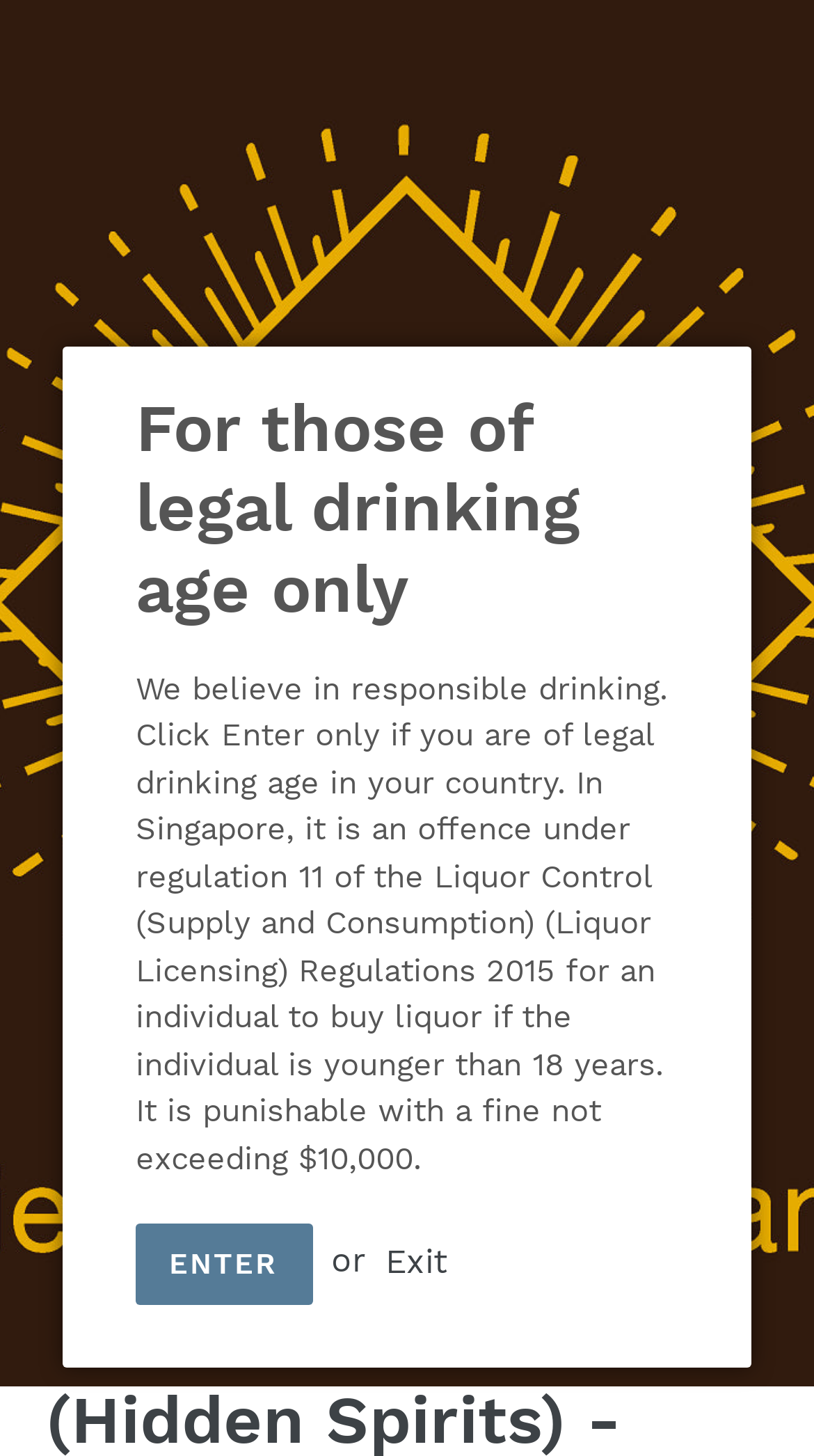Please determine the bounding box coordinates of the element's region to click for the following instruction: "Open the menu".

[0.854, 0.061, 0.967, 0.125]